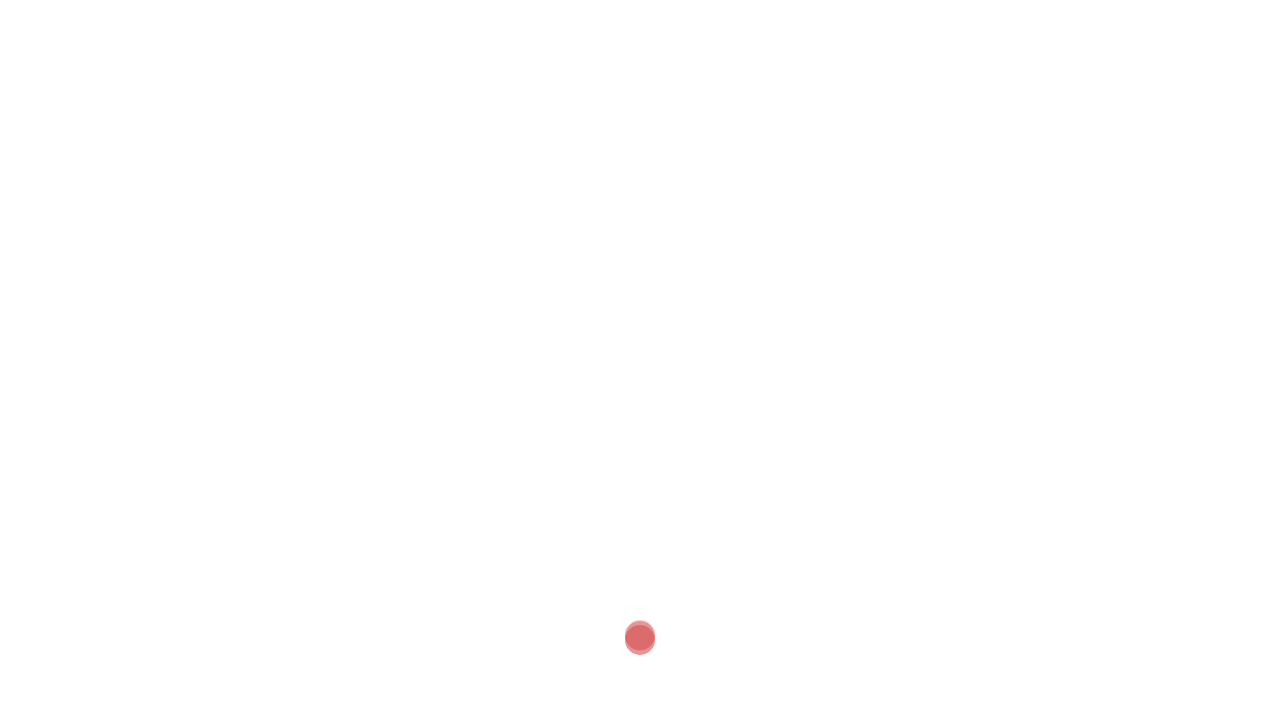Identify the bounding box coordinates of the area that should be clicked in order to complete the given instruction: "Share on Facebook". The bounding box coordinates should be four float numbers between 0 and 1, i.e., [left, top, right, bottom].

[0.102, 0.787, 0.131, 0.84]